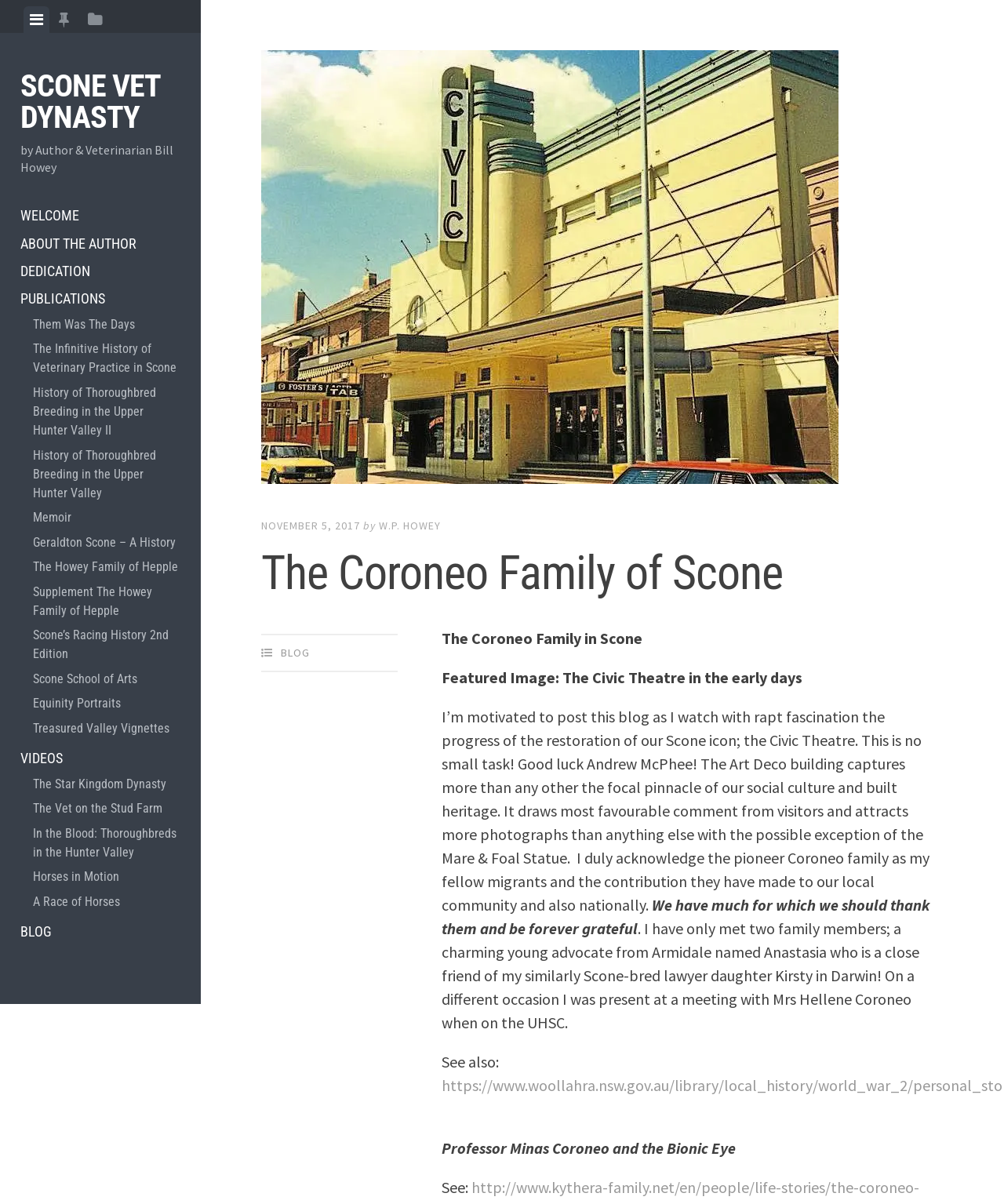Is there a list of publications?
Look at the image and answer the question using a single word or phrase.

Yes